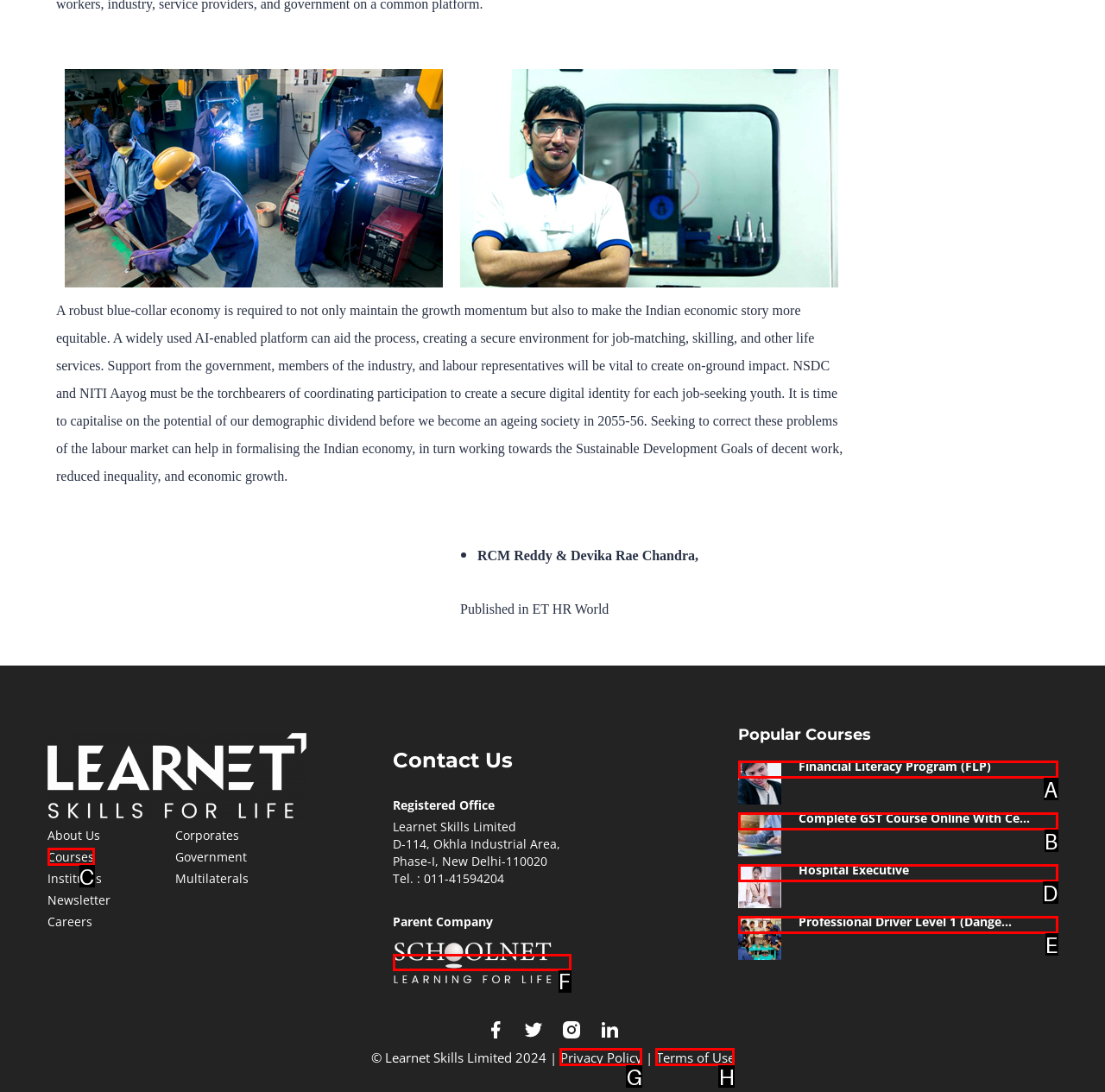Identify the HTML element that corresponds to the description: Privacy Policy
Provide the letter of the matching option from the given choices directly.

G